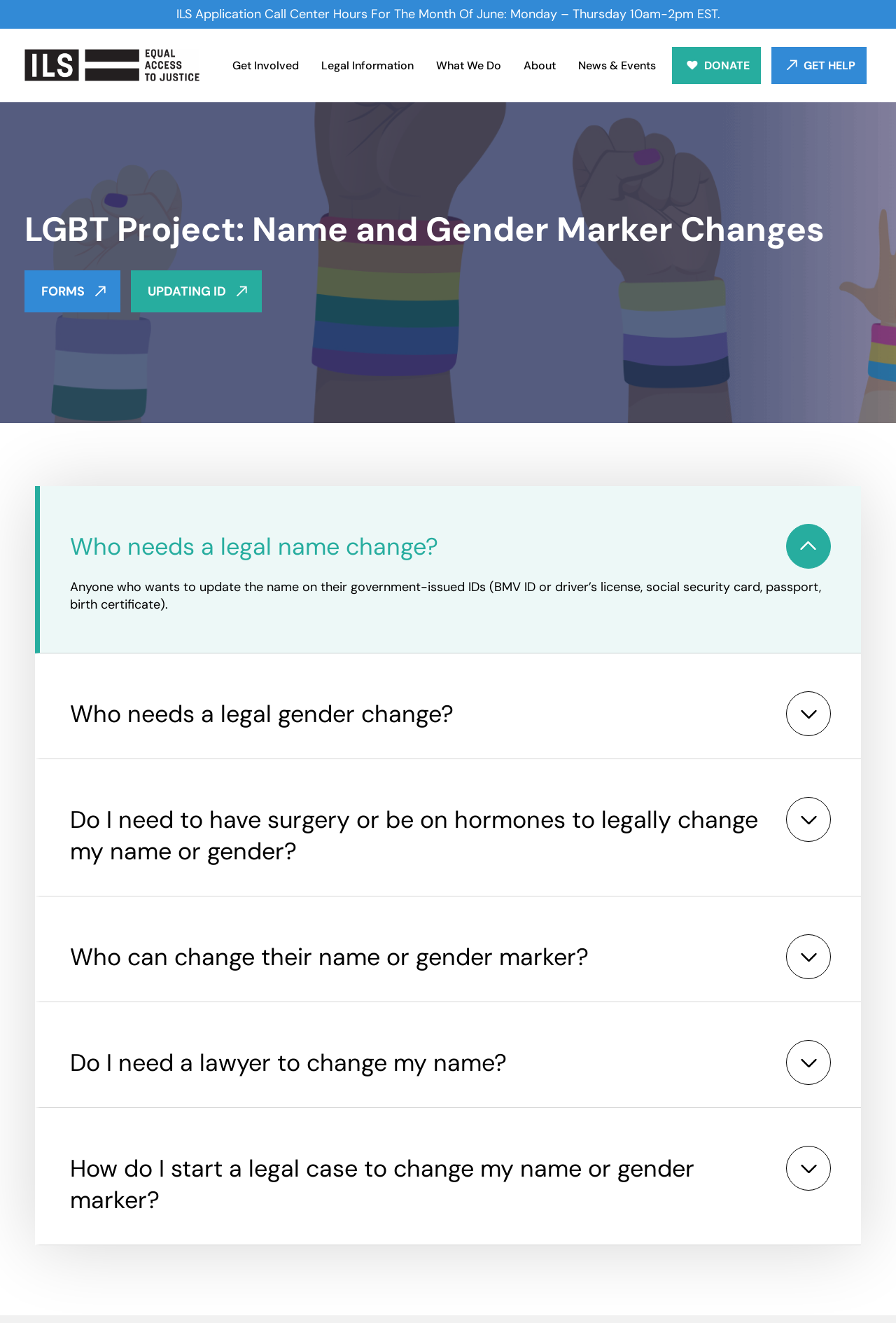Locate the bounding box coordinates of the segment that needs to be clicked to meet this instruction: "Donate to Indiana Legal Services".

[0.75, 0.035, 0.849, 0.063]